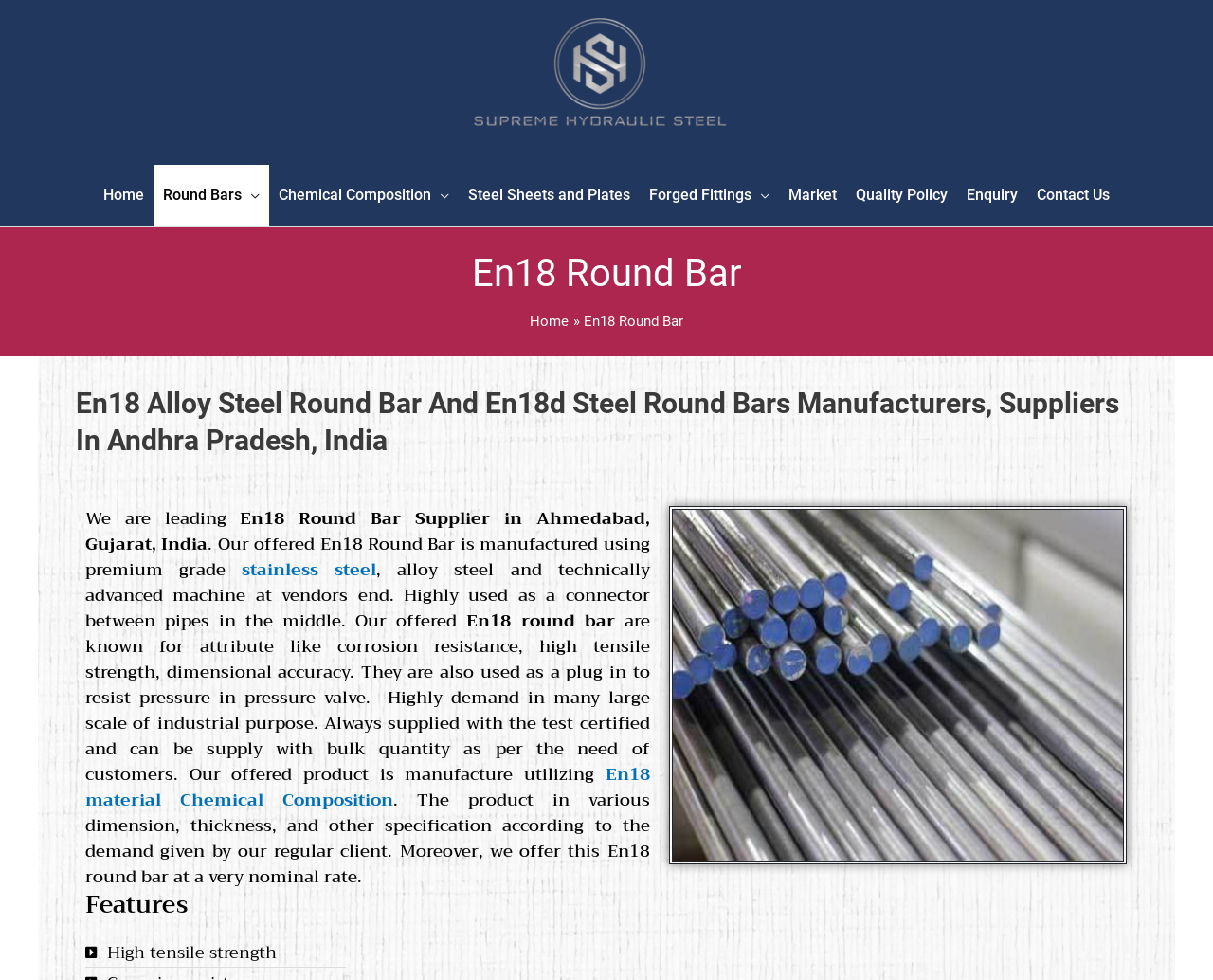Where is the company located?
Answer the question with a single word or phrase, referring to the image.

Gujarat, India